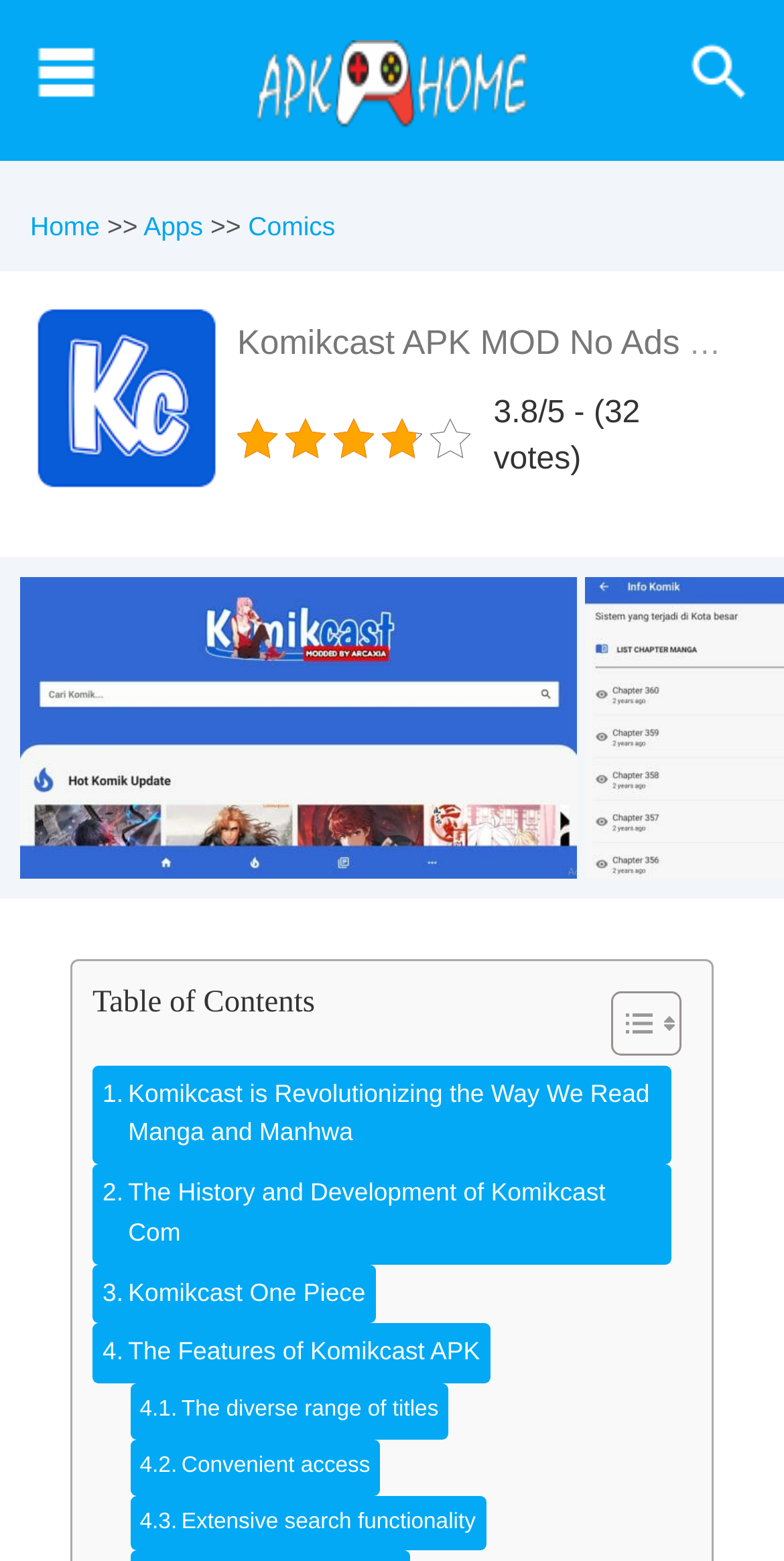What is the rating of Komikcast APK MOD?
Refer to the image and answer the question using a single word or phrase.

3.8/5